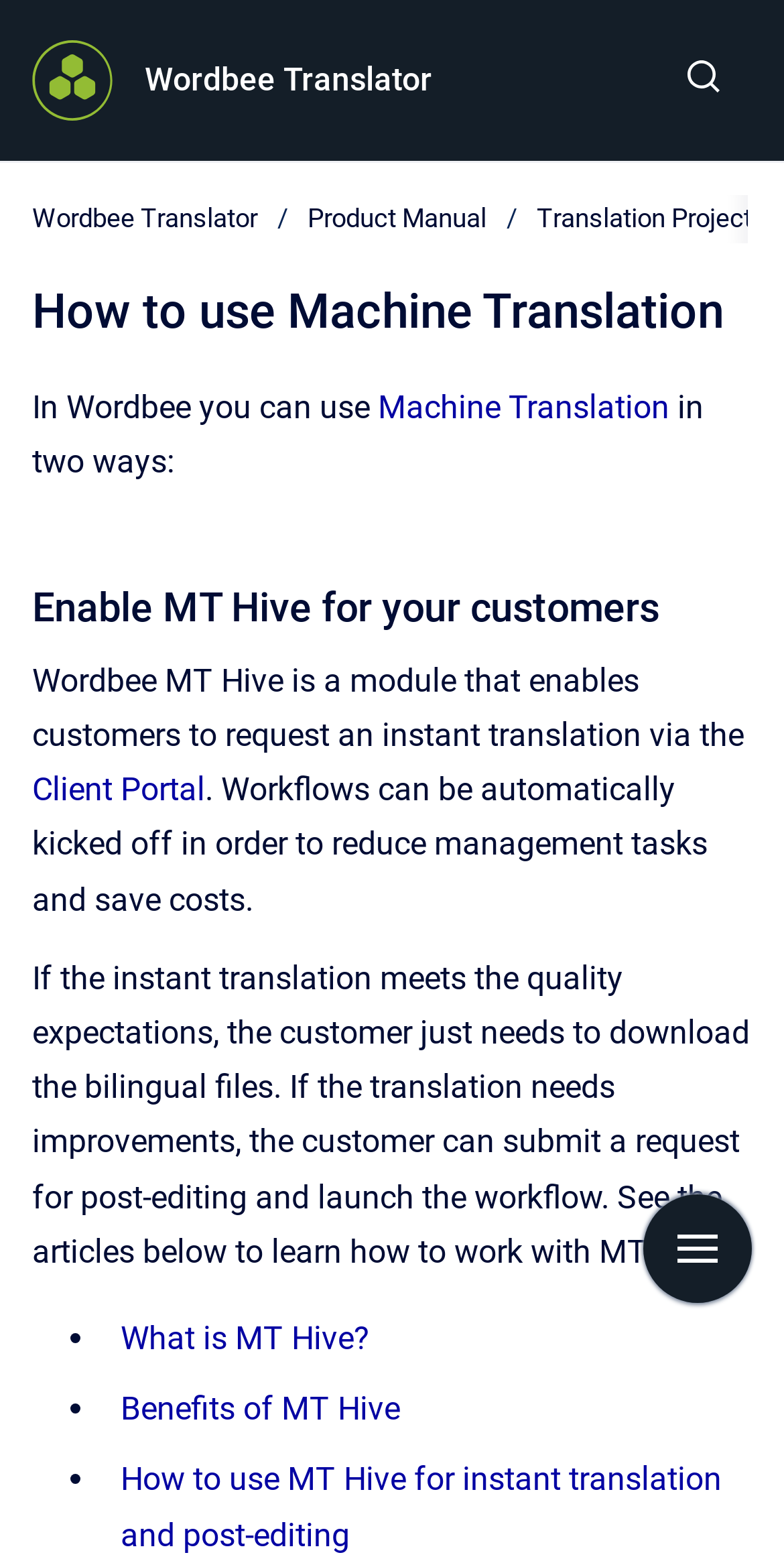What is the module that enables customers to request instant translation?
Look at the image and construct a detailed response to the question.

From the webpage, I found that Wordbee MT Hive is a module that enables customers to request an instant translation via the Client Portal, which is mentioned in the paragraph 'Wordbee MT Hive is a module that enables customers to request an instant translation via the...'.